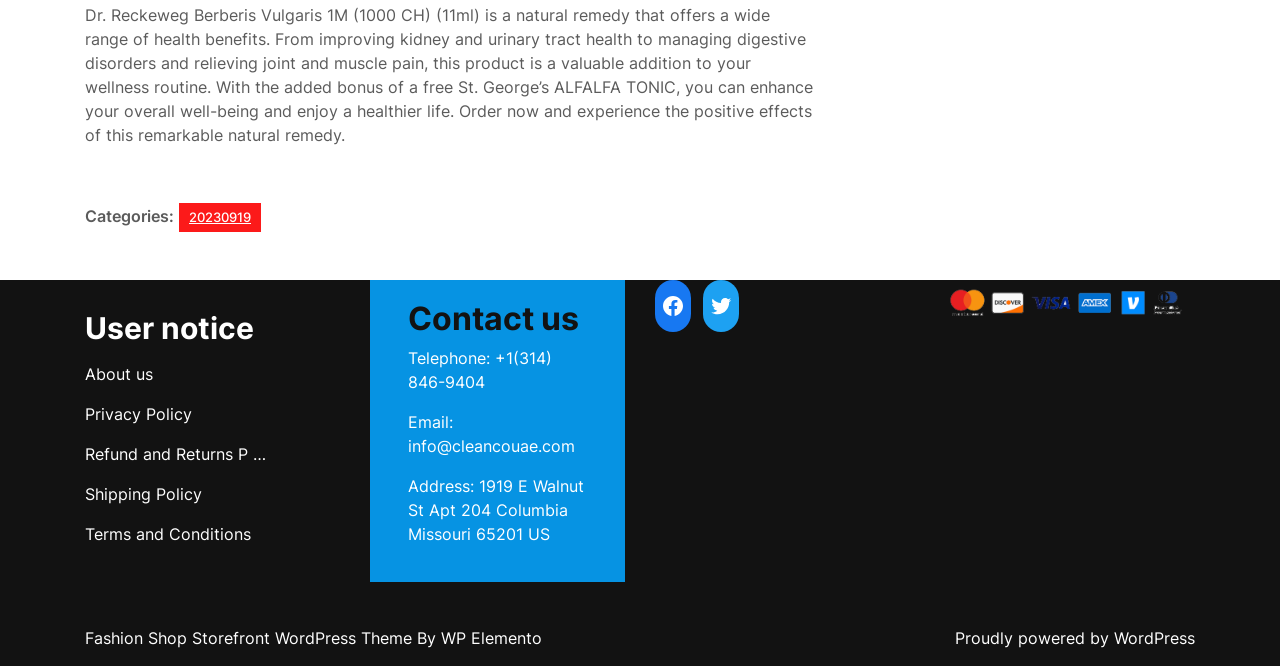Please answer the following question using a single word or phrase: 
How many social media links are there?

2